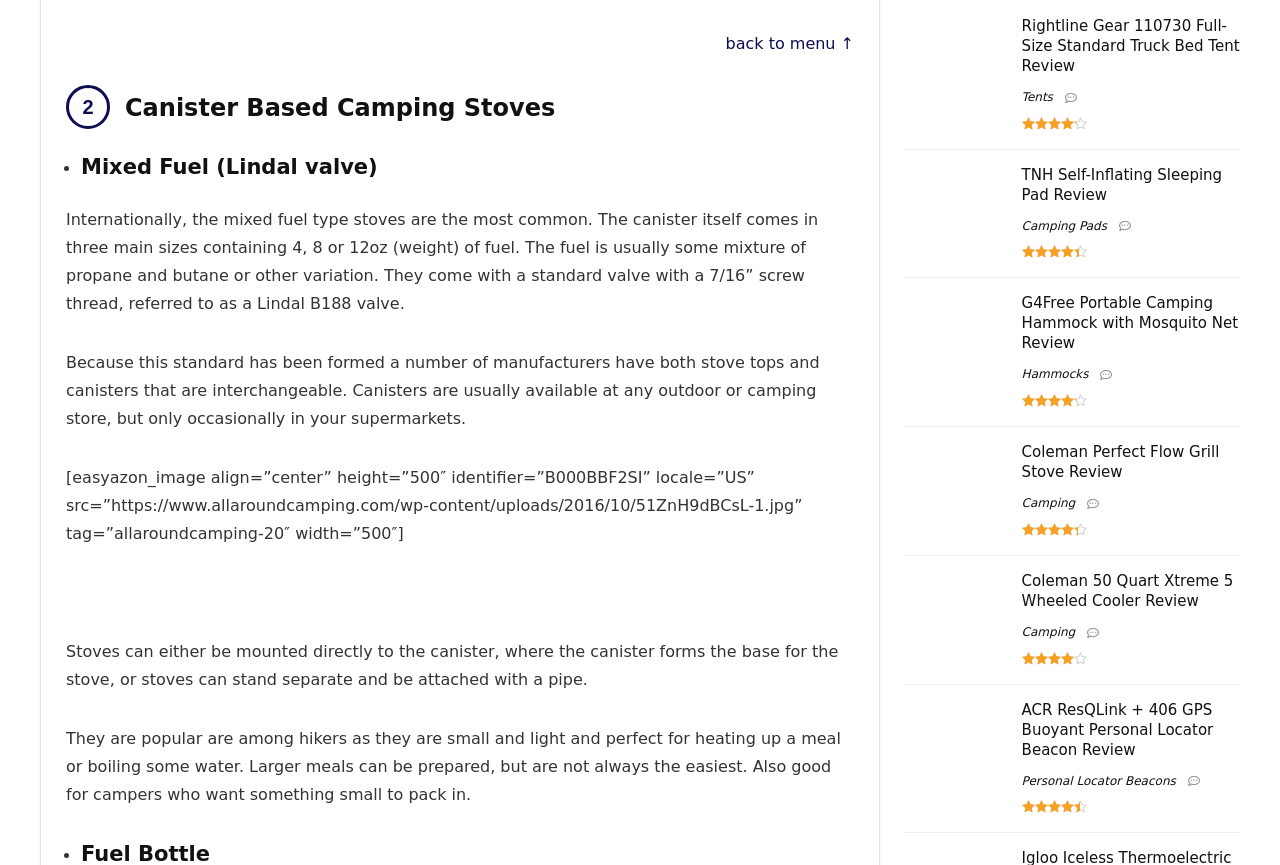Identify the coordinates of the bounding box for the element that must be clicked to accomplish the instruction: "Click the 'Camping' link".

[0.798, 0.574, 0.84, 0.59]